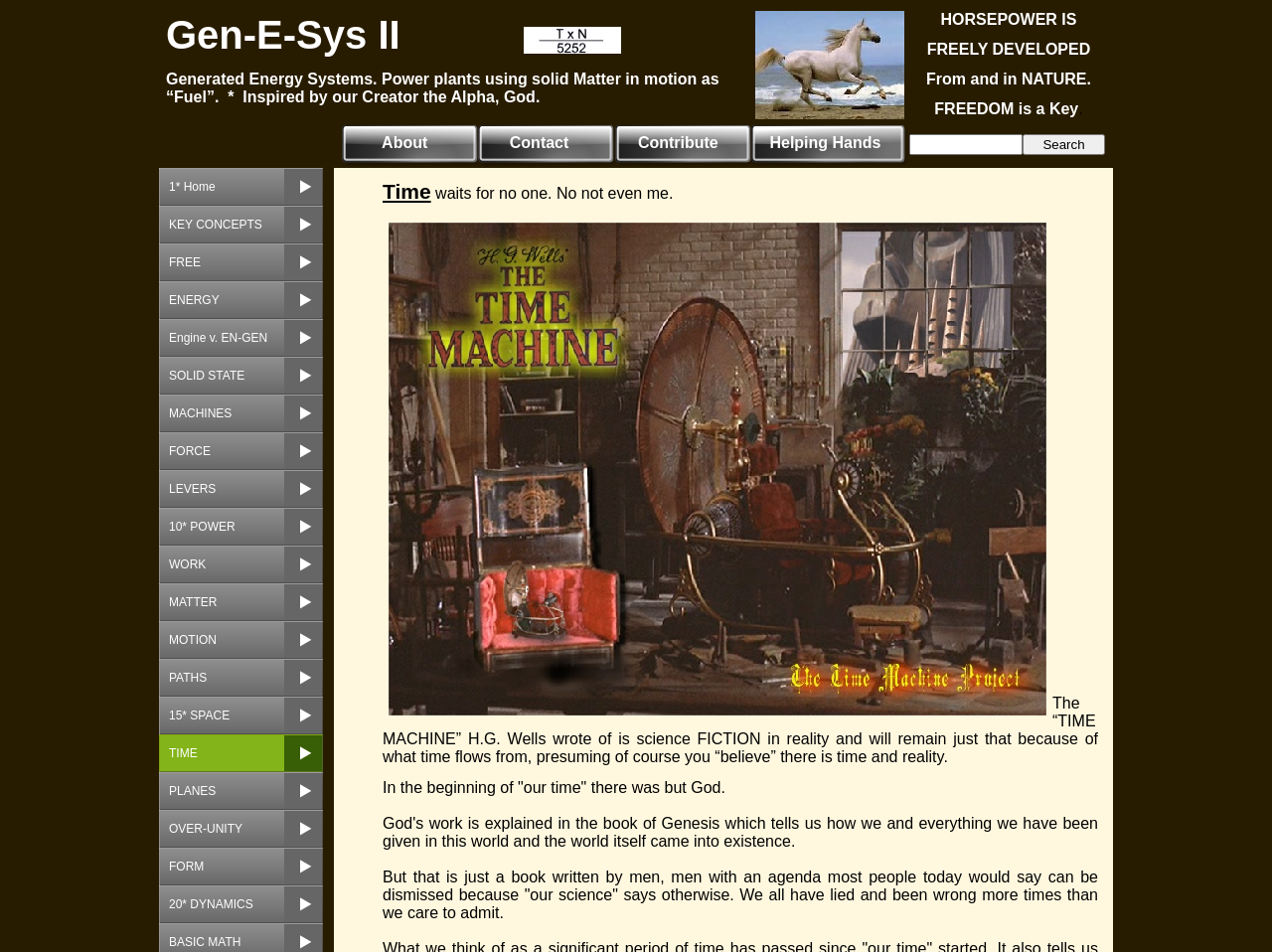Based on the image, please elaborate on the answer to the following question:
What is the theme of the webpage?

The theme of the webpage appears to be related to energy and time, as evident from the various links and text elements on the webpage, such as 'Generated Energy Systems', 'HORSEPOWER IS FREELY DEVELOPED', and 'TIME'.